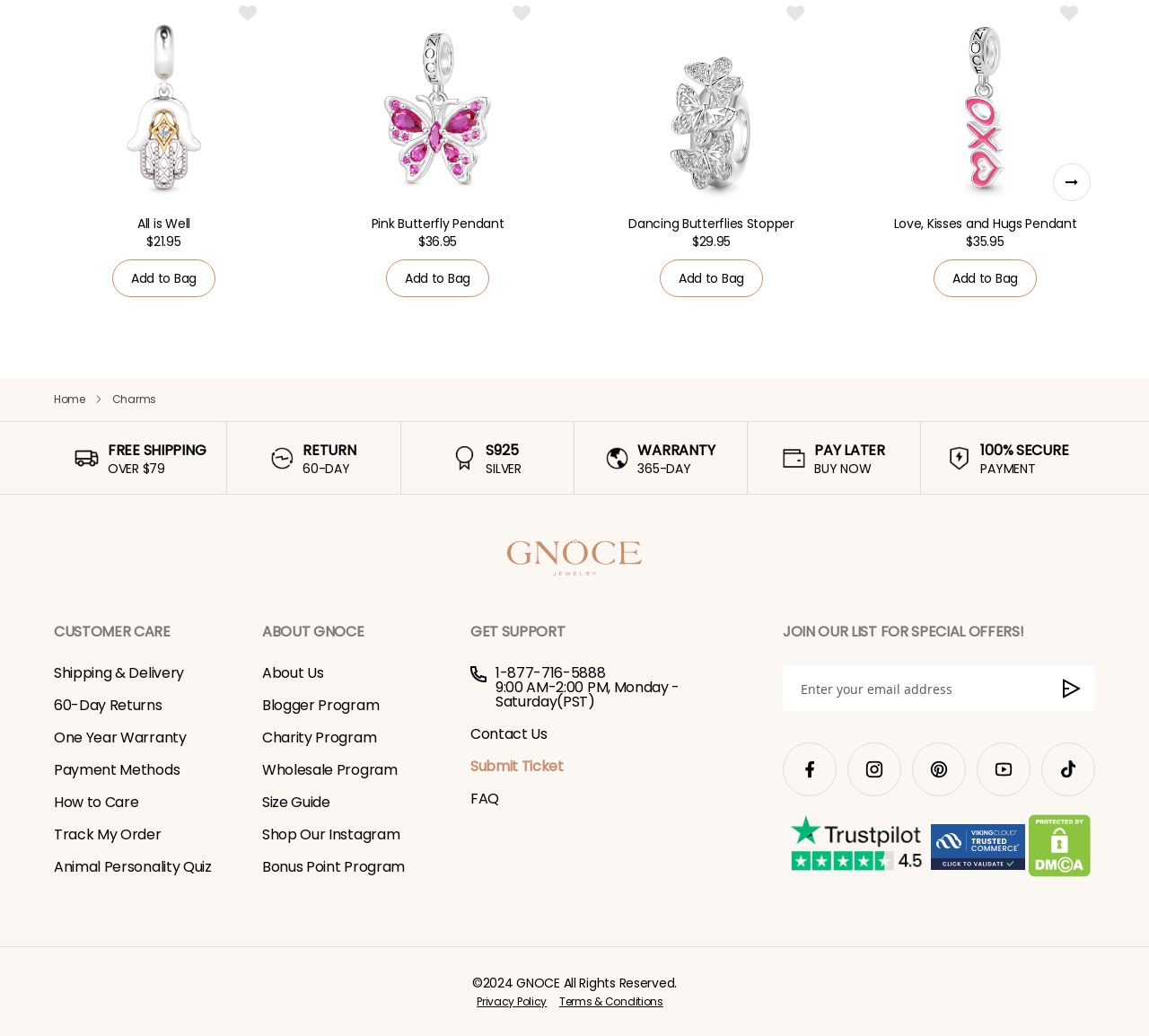Please indicate the bounding box coordinates of the element's region to be clicked to achieve the instruction: "Click the 'Contact Us' link". Provide the coordinates as four float numbers between 0 and 1, i.e., [left, top, right, bottom].

[0.409, 0.699, 0.476, 0.719]